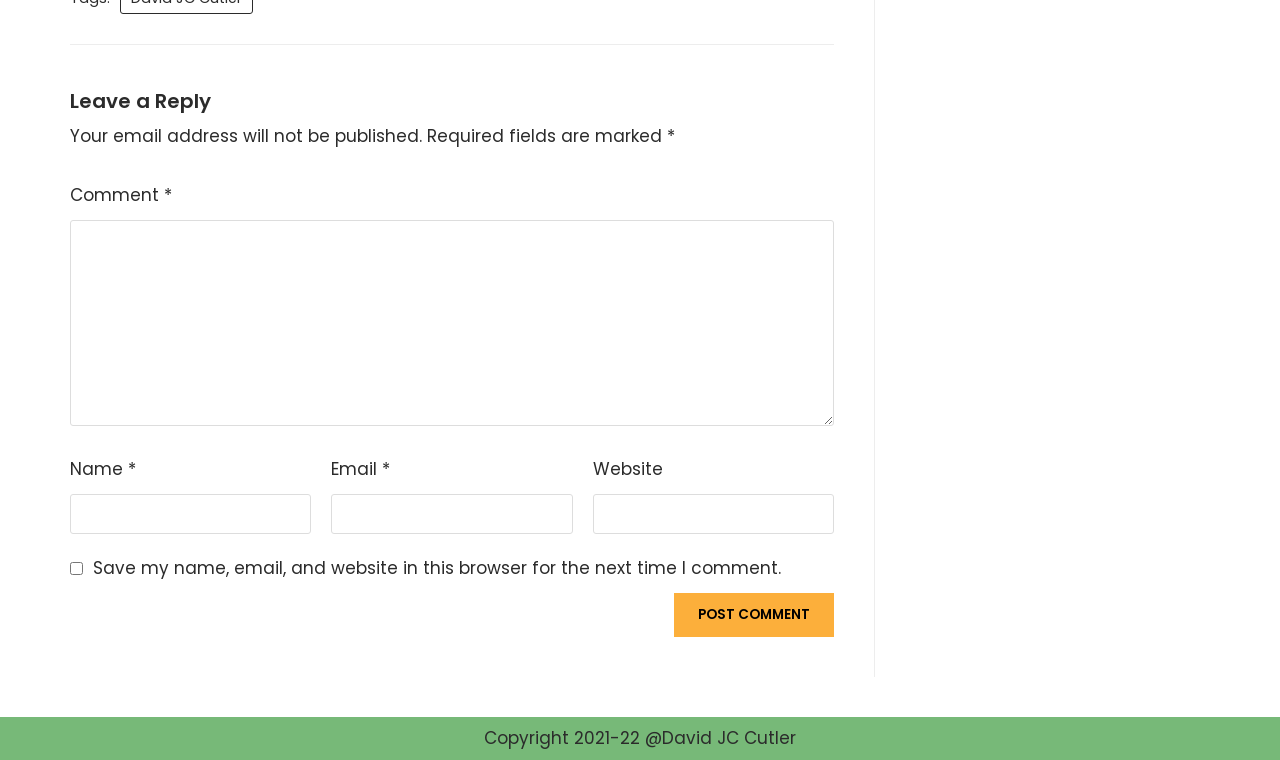Please specify the bounding box coordinates in the format (top-left x, top-left y, bottom-right x, bottom-right y), with values ranging from 0 to 1. Identify the bounding box for the UI component described as follows: parent_node: Comment * name="comment"

[0.055, 0.289, 0.652, 0.561]